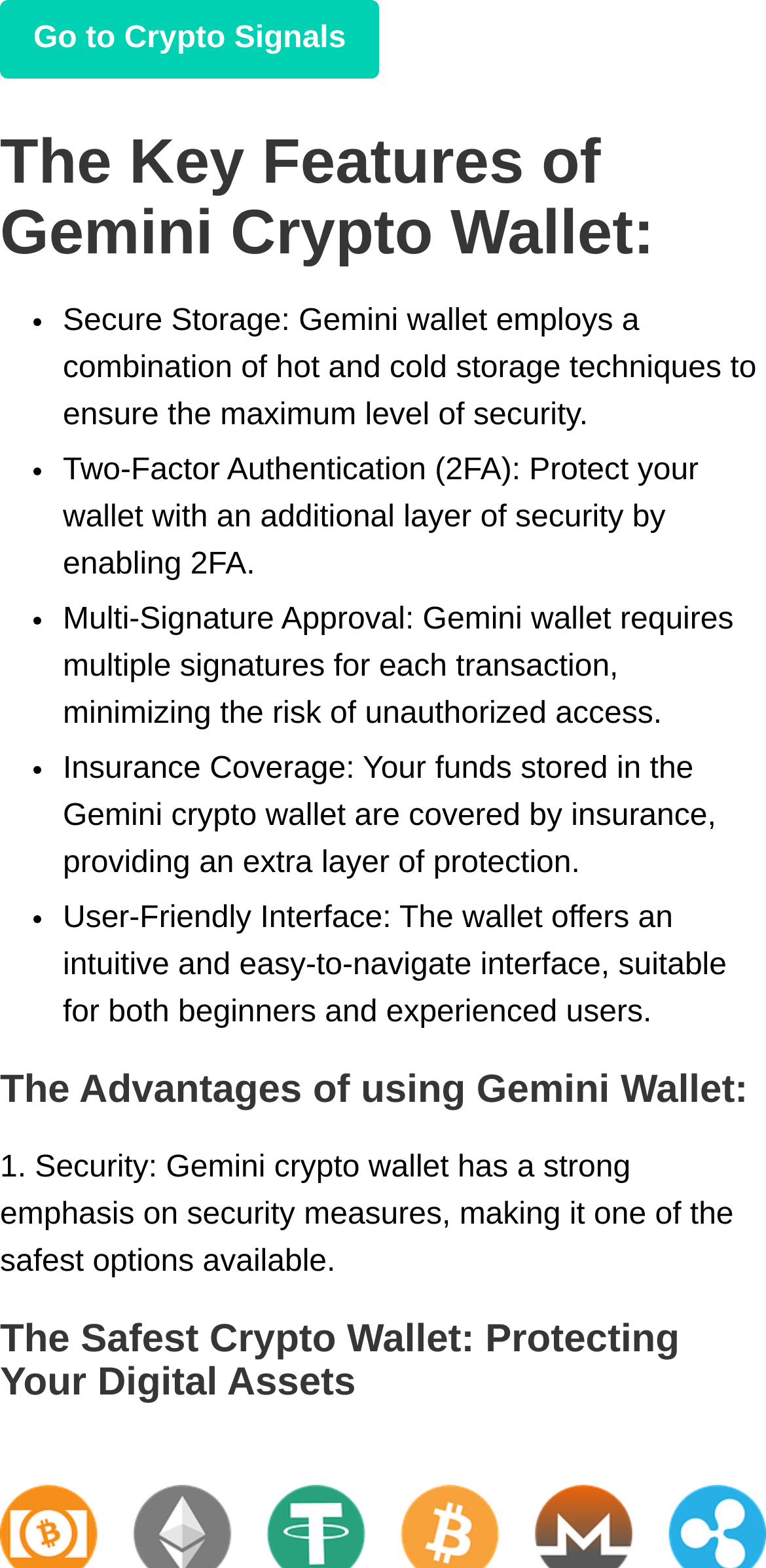What is the title or heading displayed on the webpage?

The Key Features of Gemini Crypto Wallet: